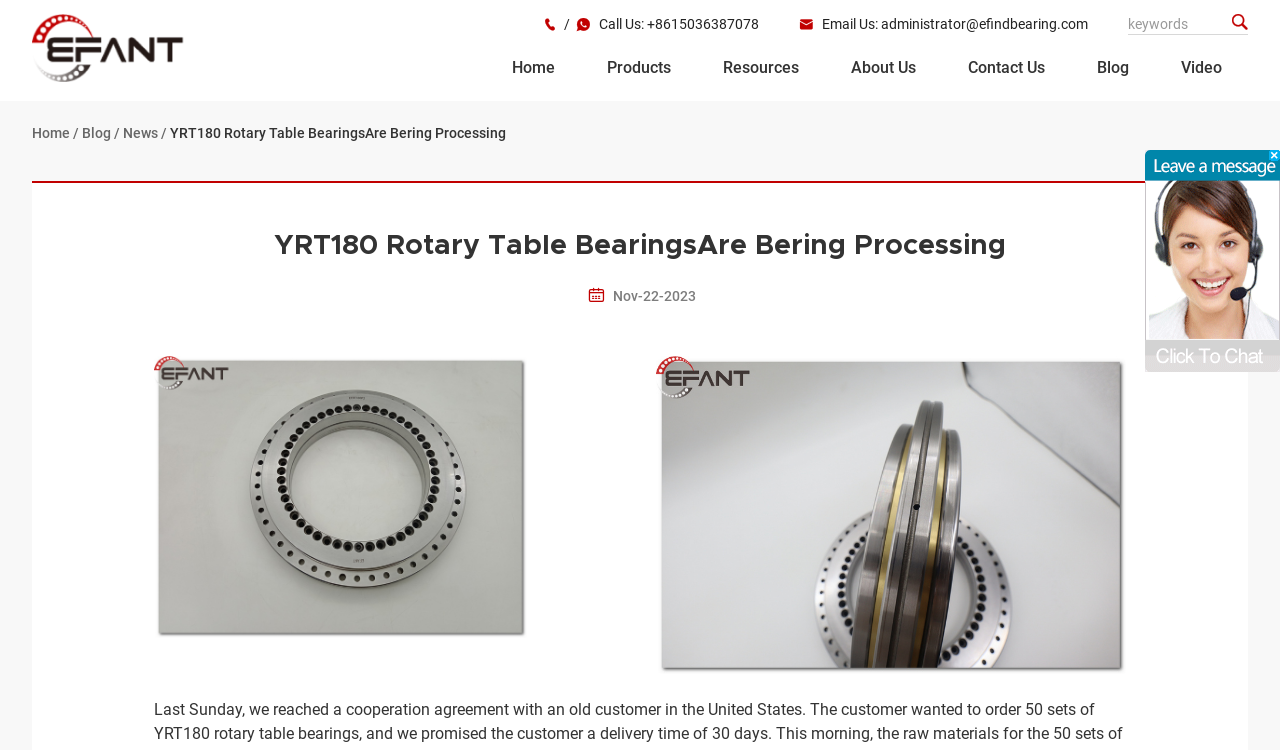Based on what you see in the screenshot, provide a thorough answer to this question: How many navigation links are there?

There are 9 navigation links on the webpage, which are Home, Products, Resources, About Us, Contact Us, Blog, Video, and two Home links. These links can be found on the top and middle sections of the webpage.